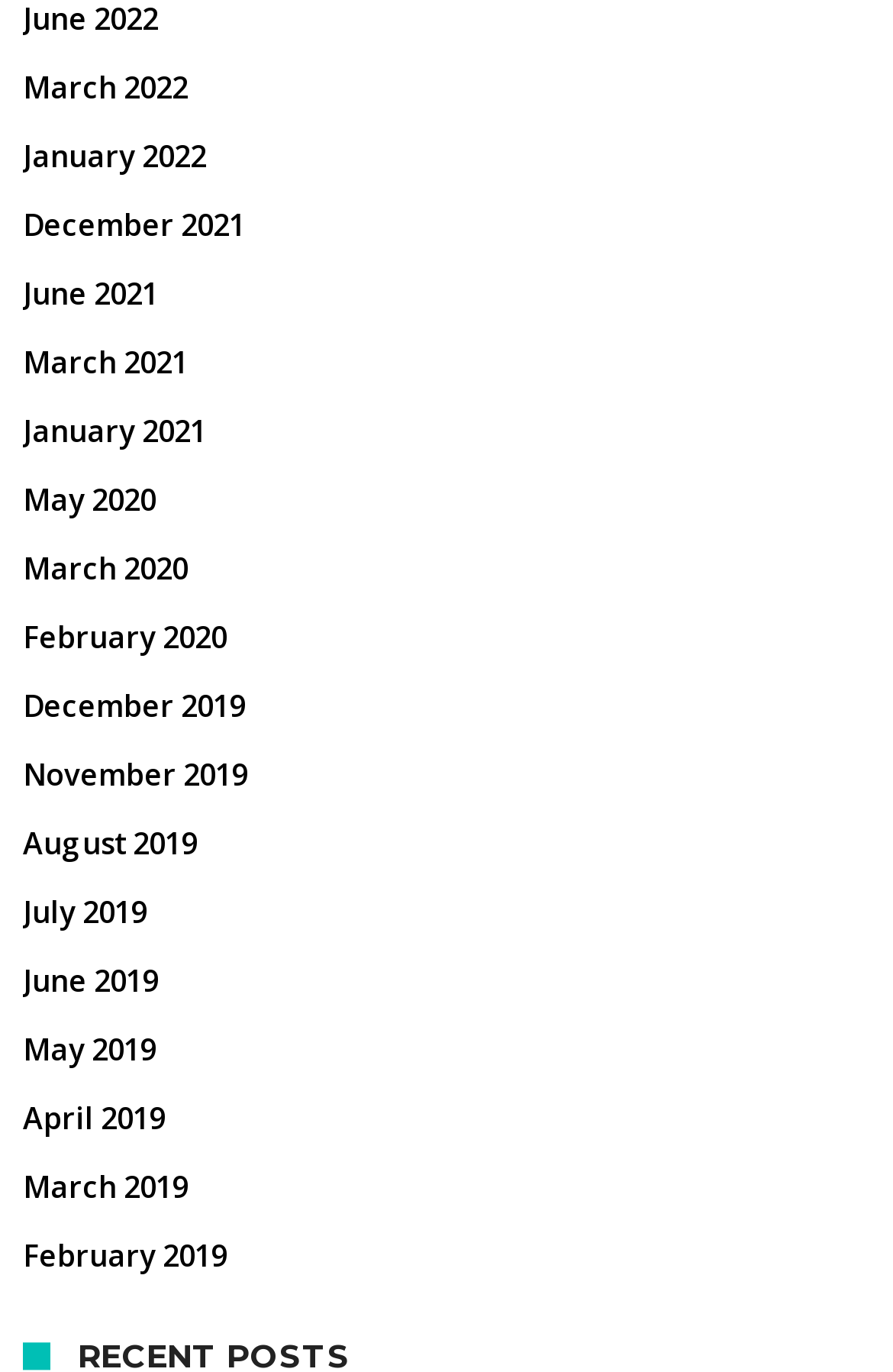Find the bounding box coordinates of the clickable area required to complete the following action: "view recent posts".

[0.026, 0.978, 0.974, 0.998]